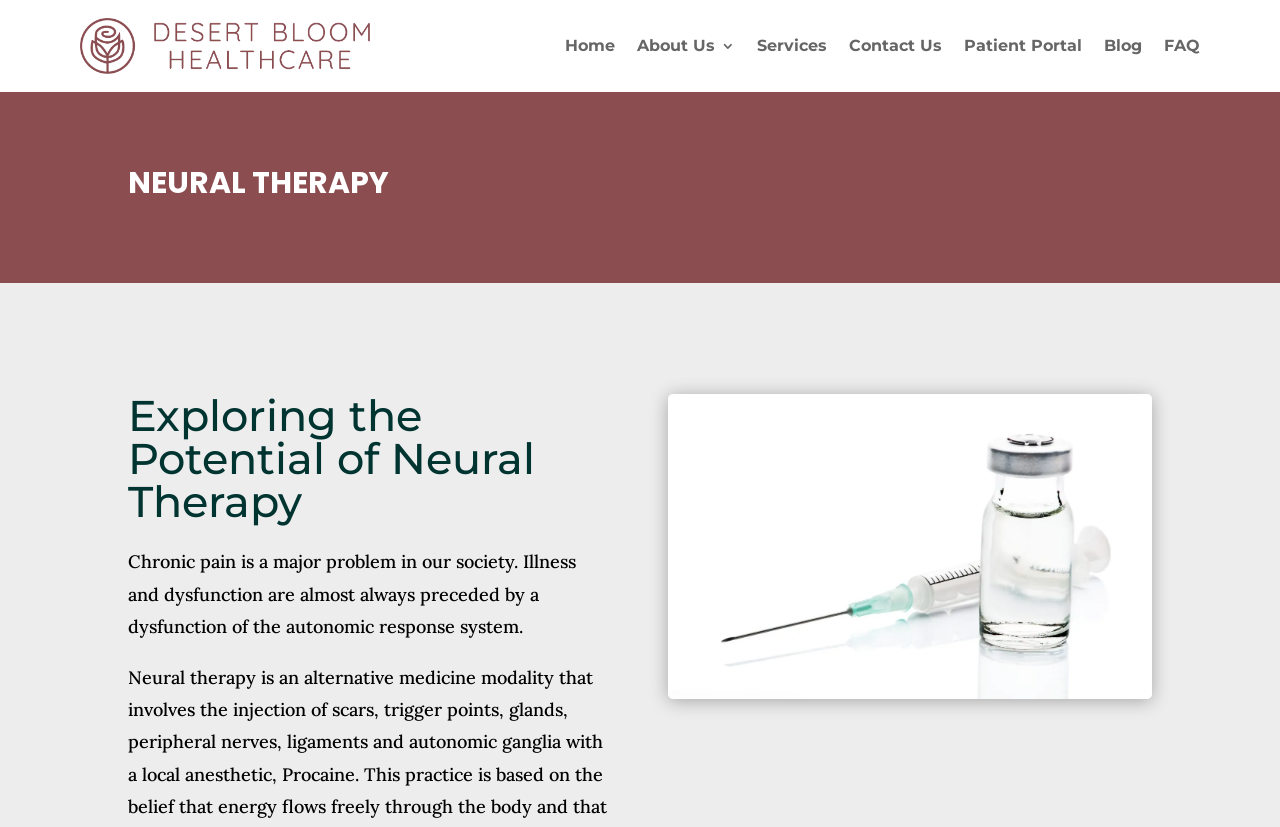Please give the bounding box coordinates of the area that should be clicked to fulfill the following instruction: "Click the Desert Bloom Logo". The coordinates should be in the format of four float numbers from 0 to 1, i.e., [left, top, right, bottom].

[0.063, 0.022, 0.289, 0.089]